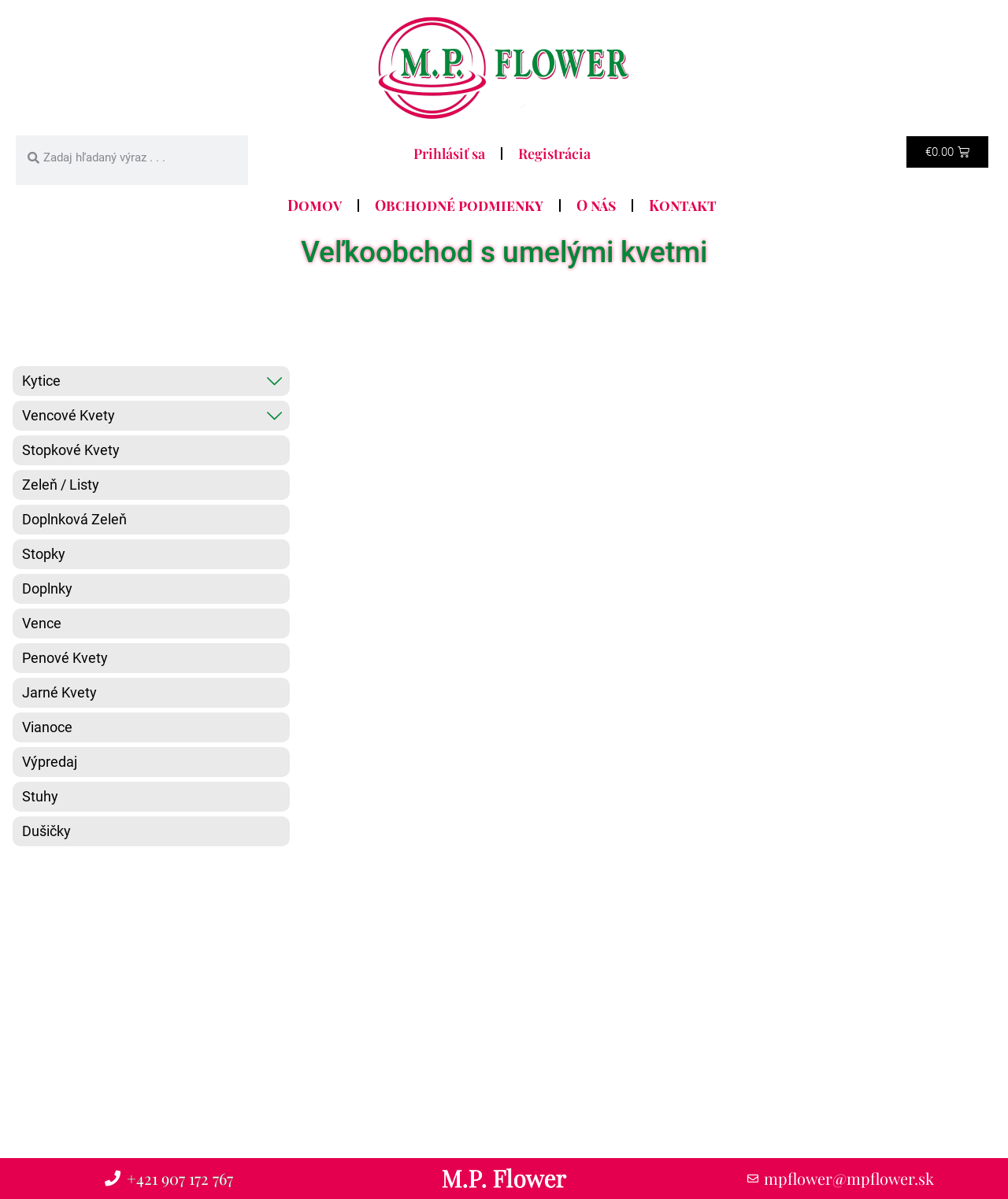Given the element description Výpredaj, specify the bounding box coordinates of the corresponding UI element in the format (top-left x, top-left y, bottom-right x, bottom-right y). All values must be between 0 and 1.

[0.012, 0.623, 0.288, 0.648]